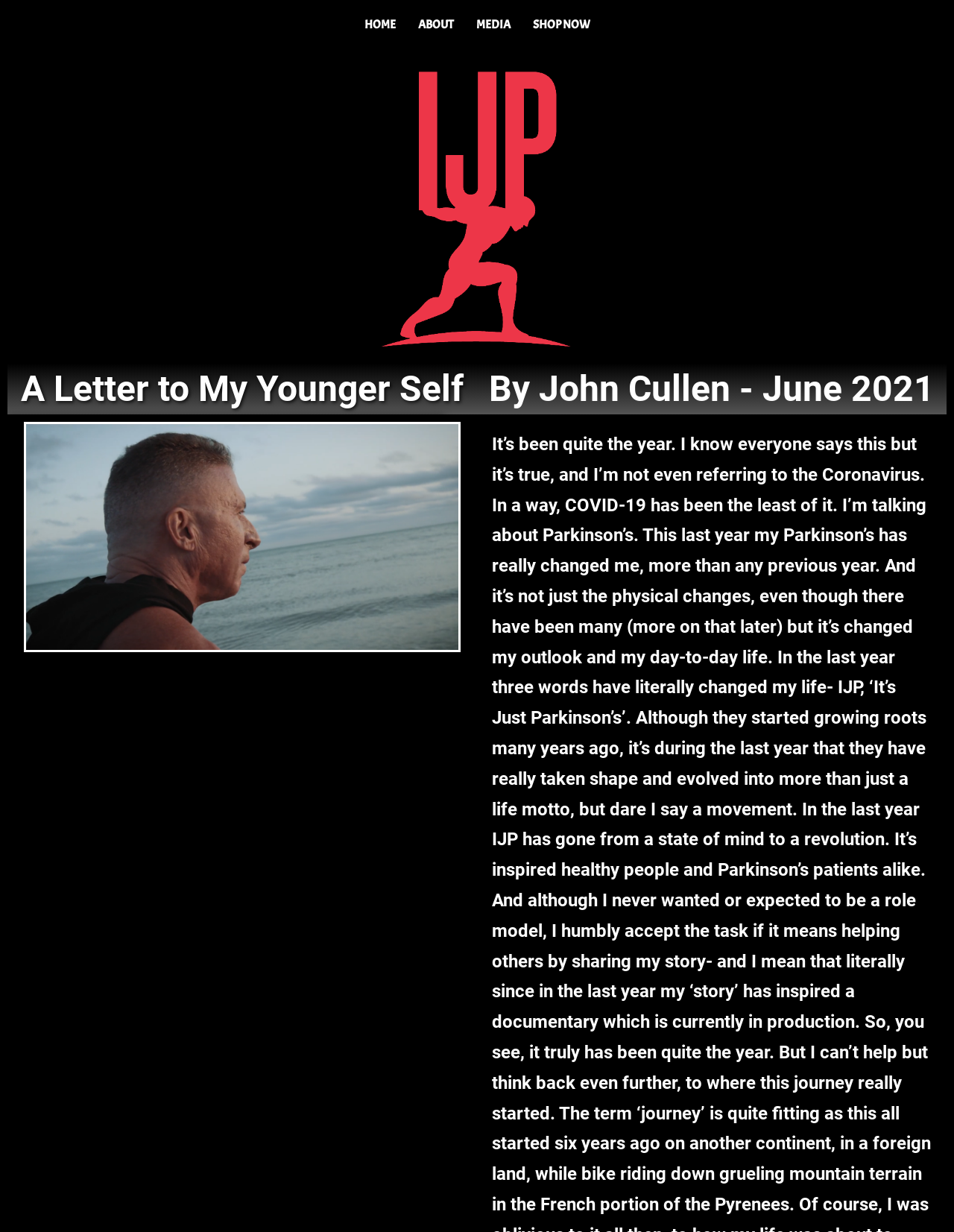Determine the bounding box coordinates in the format (top-left x, top-left y, bottom-right x, bottom-right y). Ensure all values are floating point numbers between 0 and 1. Identify the bounding box of the UI element described by: Shop Now

[0.546, 0.006, 0.63, 0.034]